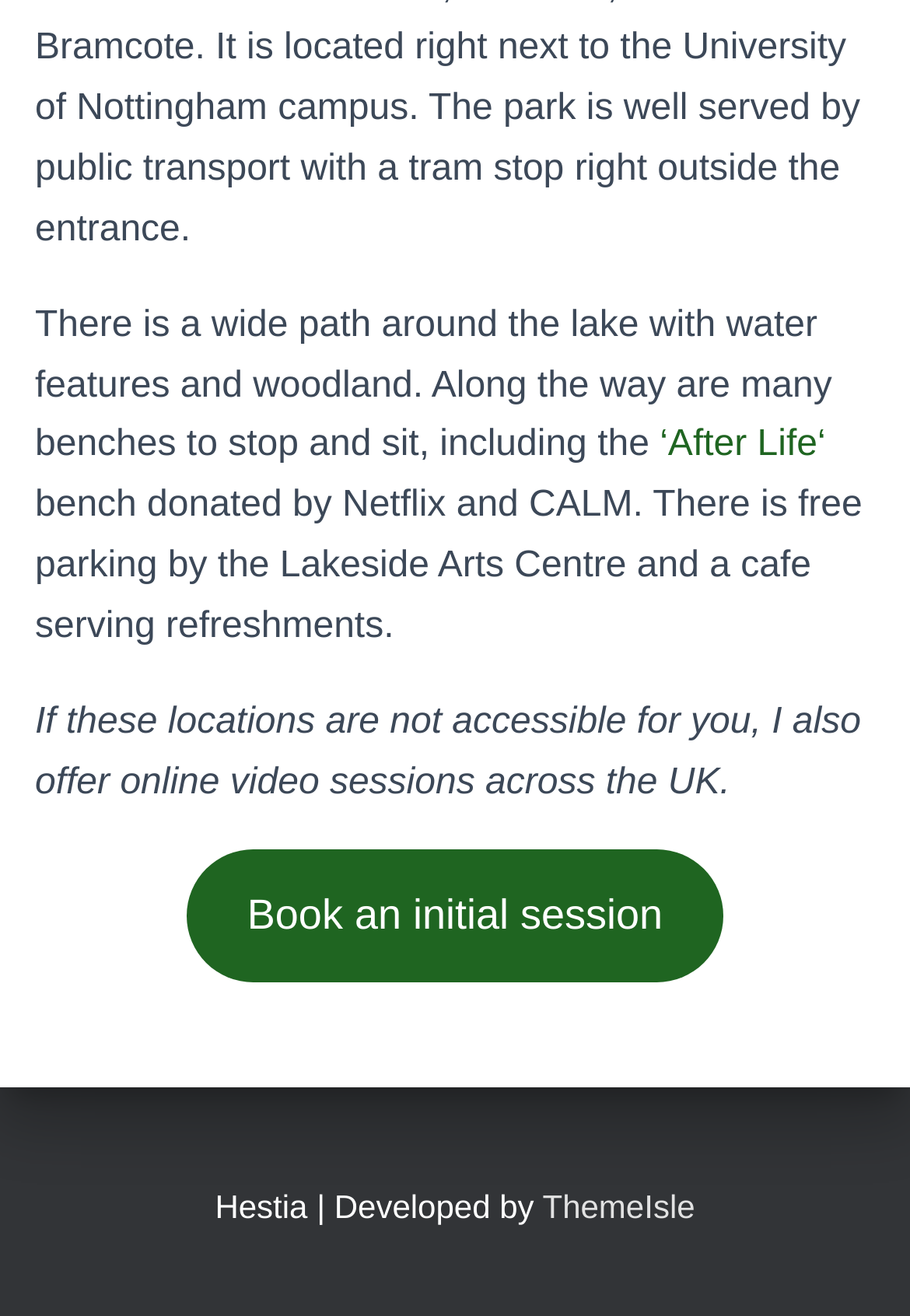What is offered online across the UK?
Refer to the image and provide a one-word or short phrase answer.

Video sessions